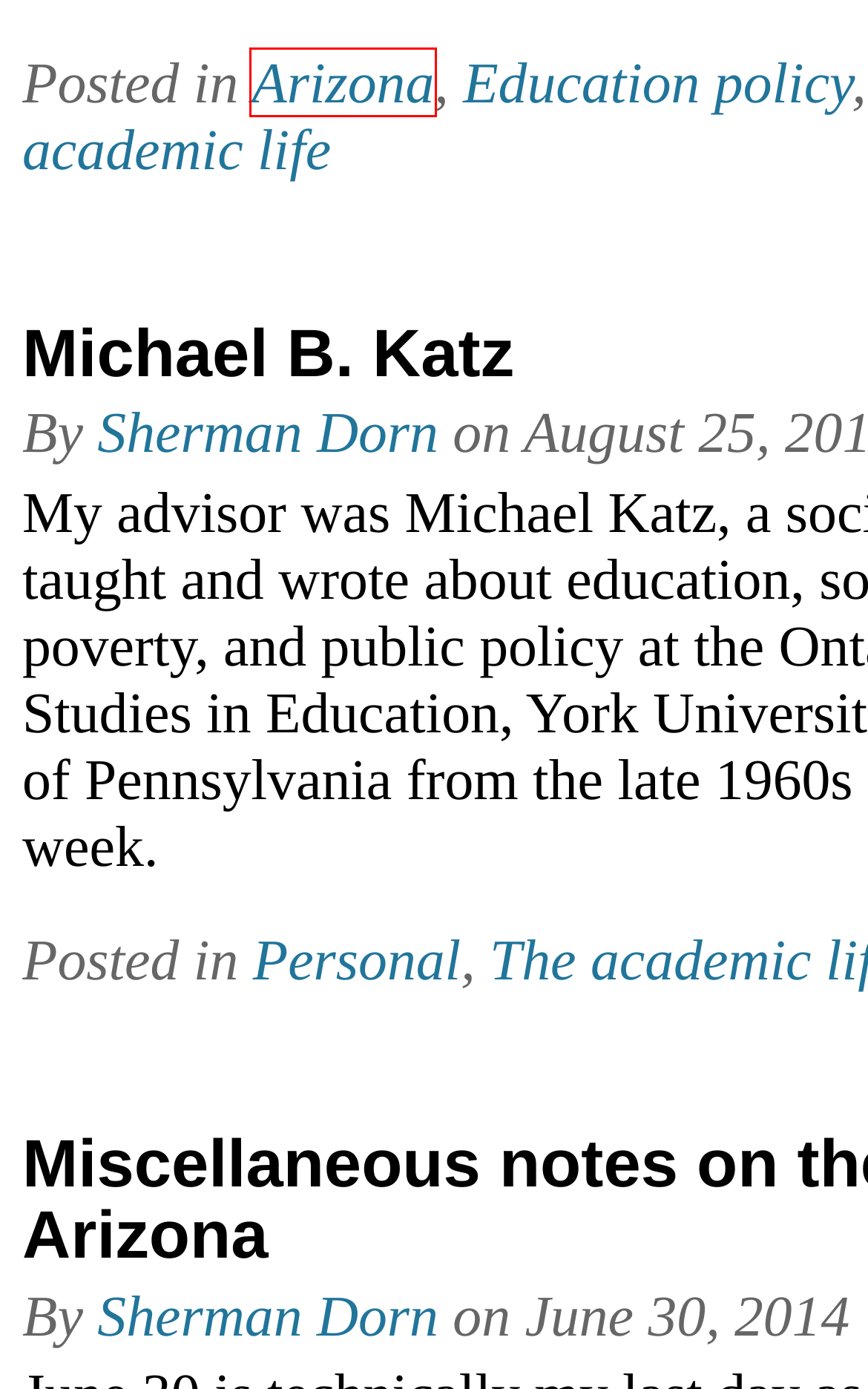Consider the screenshot of a webpage with a red bounding box and select the webpage description that best describes the new page that appears after clicking the element inside the red box. Here are the candidates:
A. Arizona
B. Blog Tool, Publishing Platform, and CMS – WordPress.org
C. Academic freedom
D. Teaching
E. Education policy
F. Michael B. Katz
G. The academic life
H. Three book recommendations et alia

A